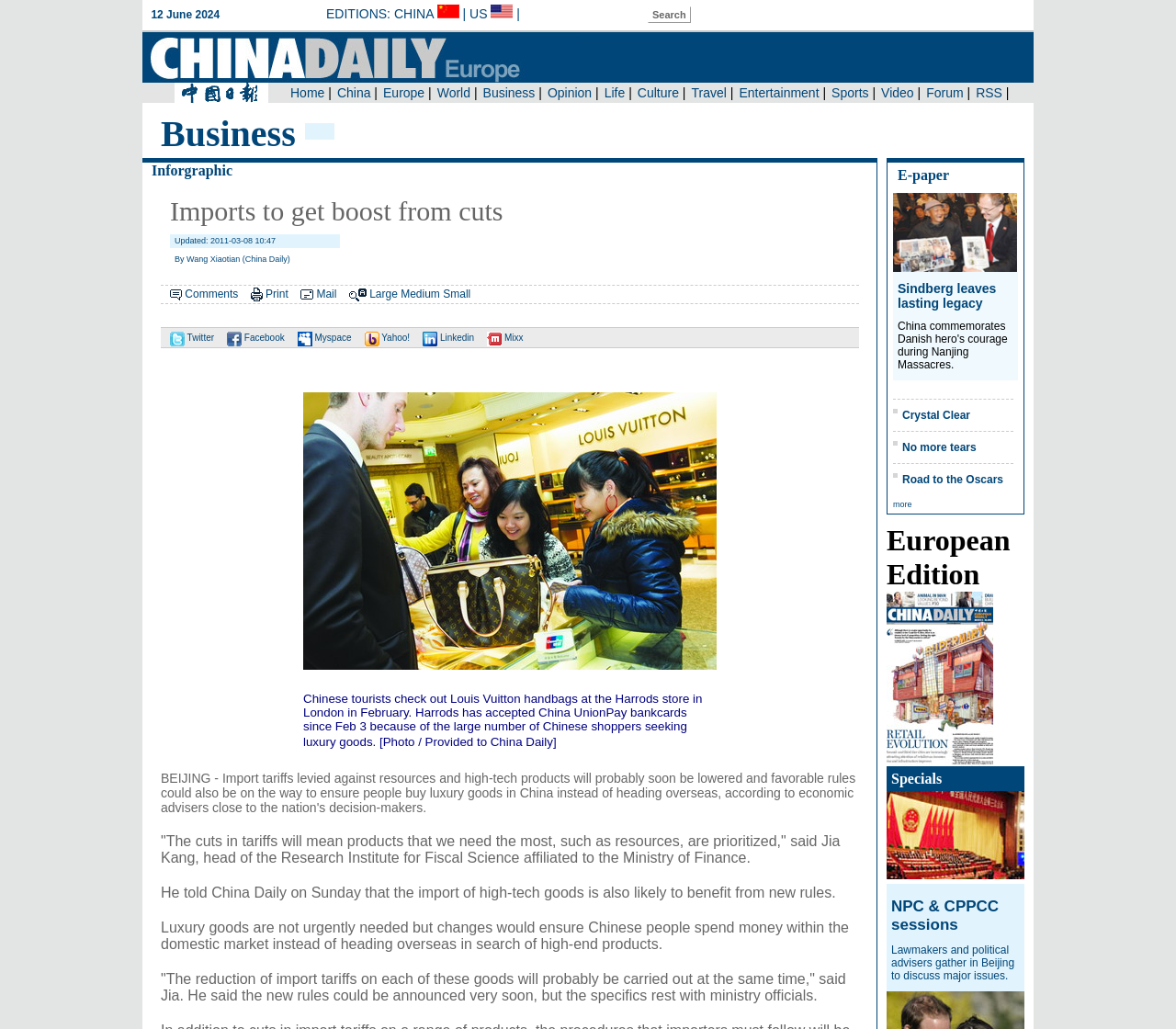Show the bounding box coordinates of the region that should be clicked to follow the instruction: "View the 'E-paper' section."

[0.759, 0.162, 0.866, 0.179]